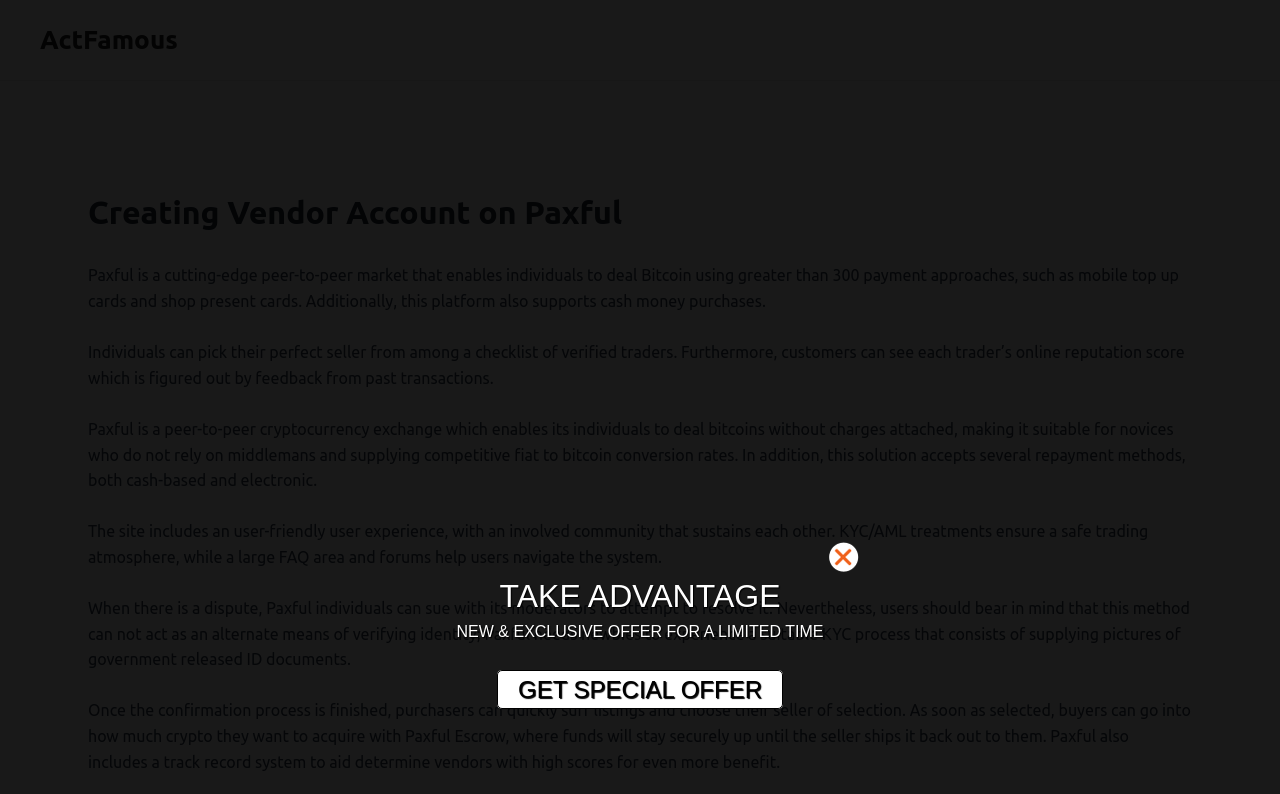From the details in the image, provide a thorough response to the question: How many payment approaches does Paxful support?

According to the webpage content, Paxful supports more than 300 payment approaches, including mobile top up cards and shop present cards.